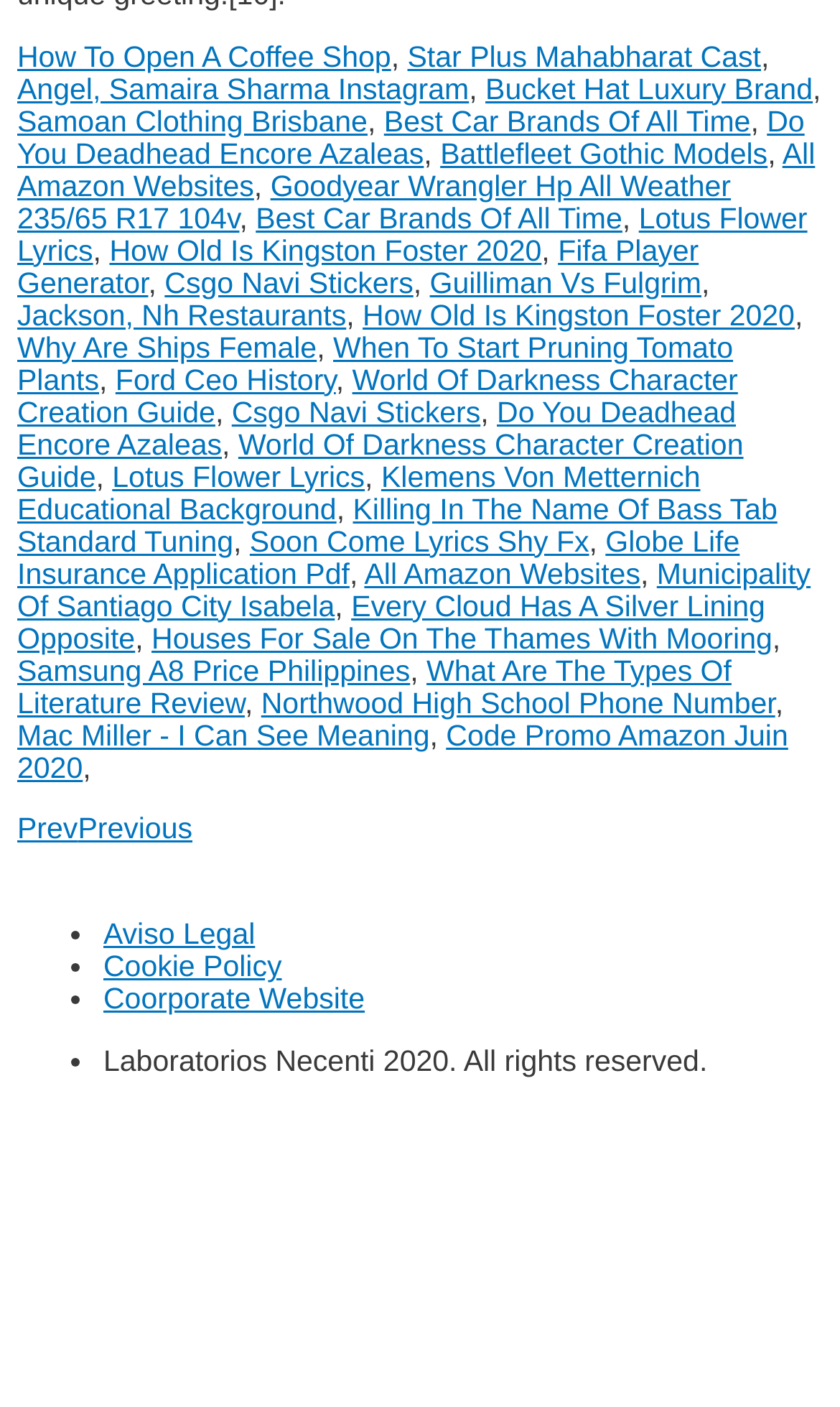Pinpoint the bounding box coordinates of the element you need to click to execute the following instruction: "Go to 'Aviso Legal'". The bounding box should be represented by four float numbers between 0 and 1, in the format [left, top, right, bottom].

[0.123, 0.653, 0.304, 0.676]